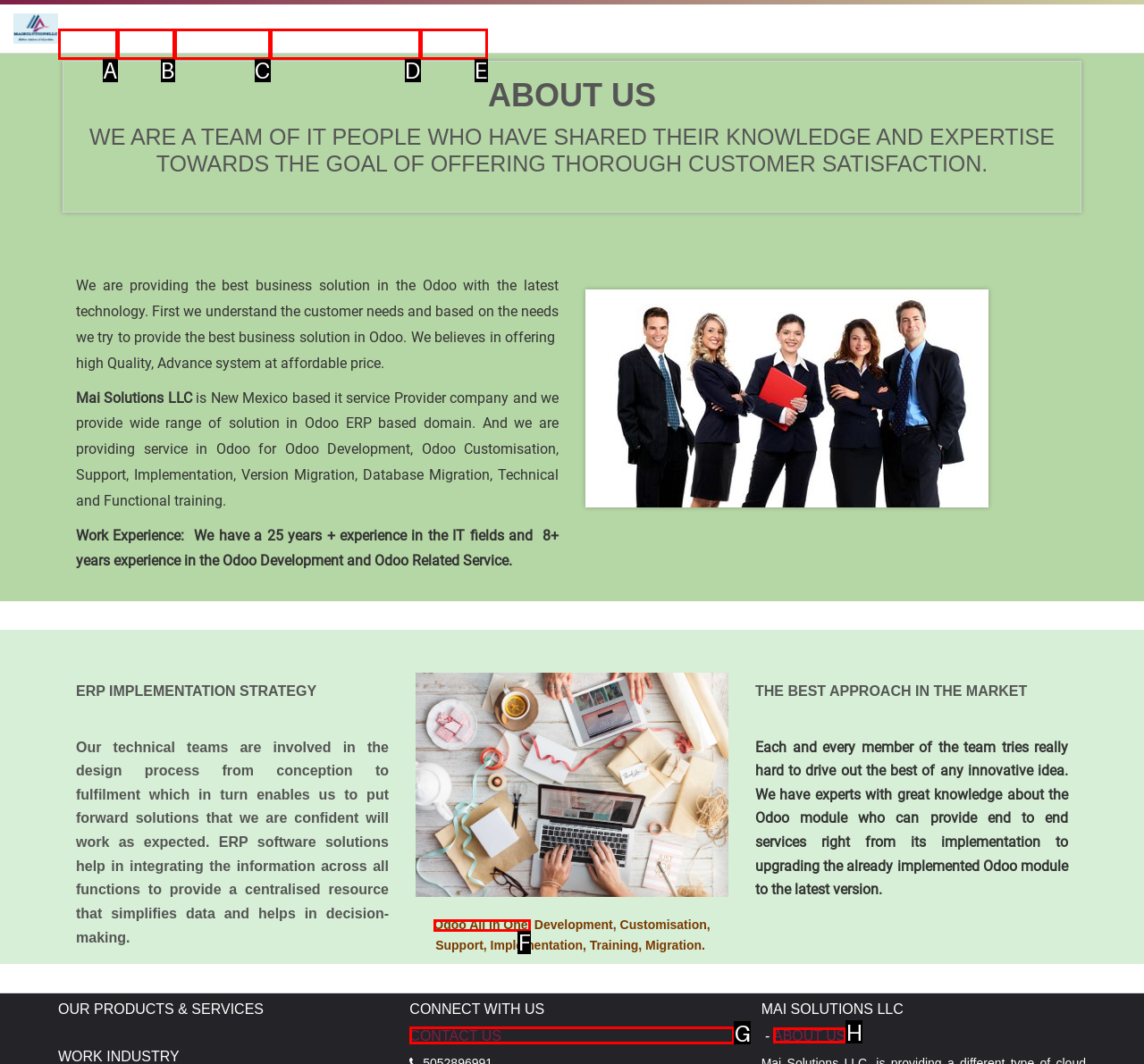For the task: Click the Odoo All in One link, tell me the letter of the option you should click. Answer with the letter alone.

F